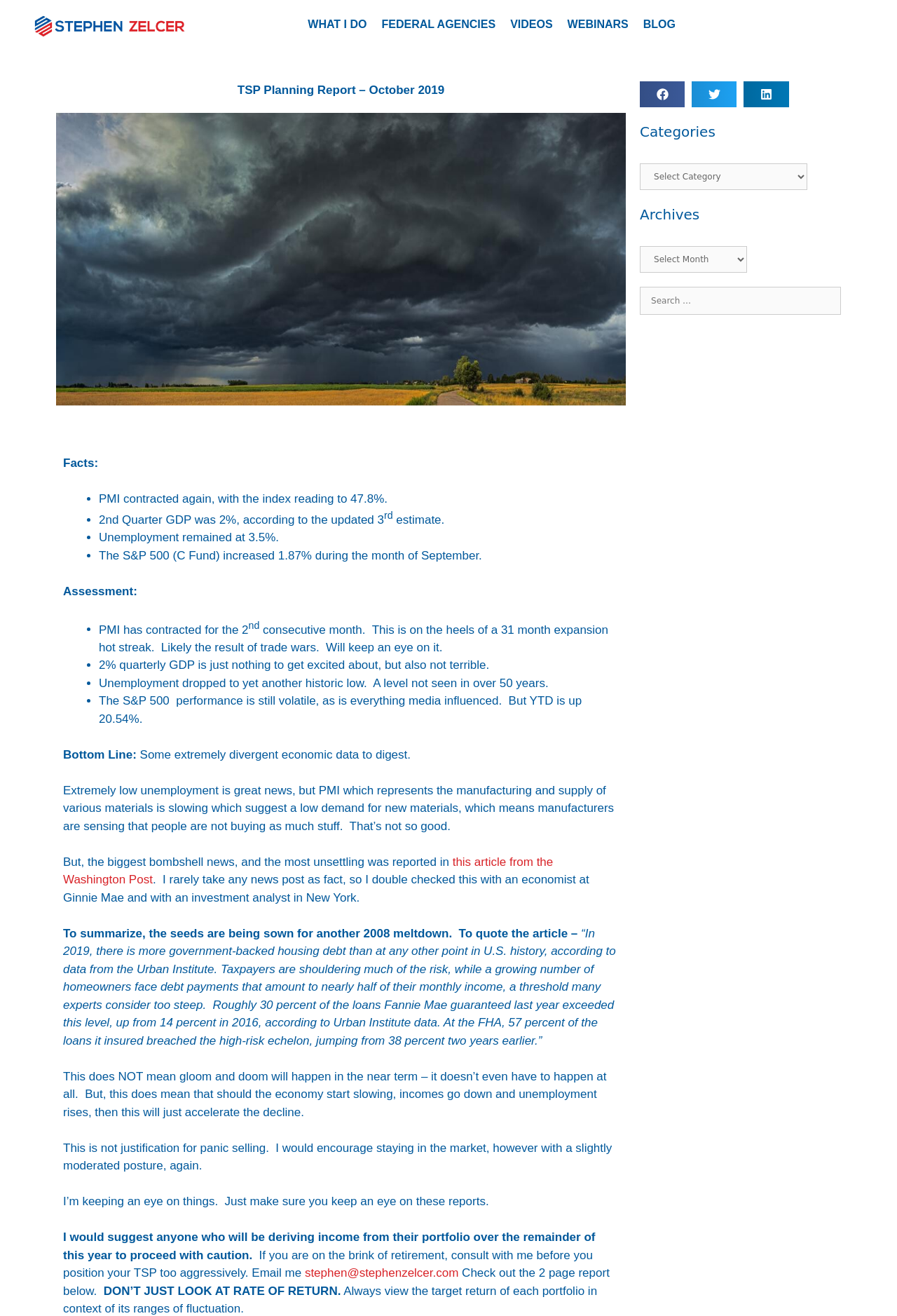Can you look at the image and give a comprehensive answer to the question:
What is the percentage change in the S&P 500 (C Fund) during the month of September?

The percentage change in the S&P 500 (C Fund) during the month of September is mentioned as 1.87%, which is stated in the sentence 'The S&P 500 (C Fund) increased 1.87% during the month of September.'